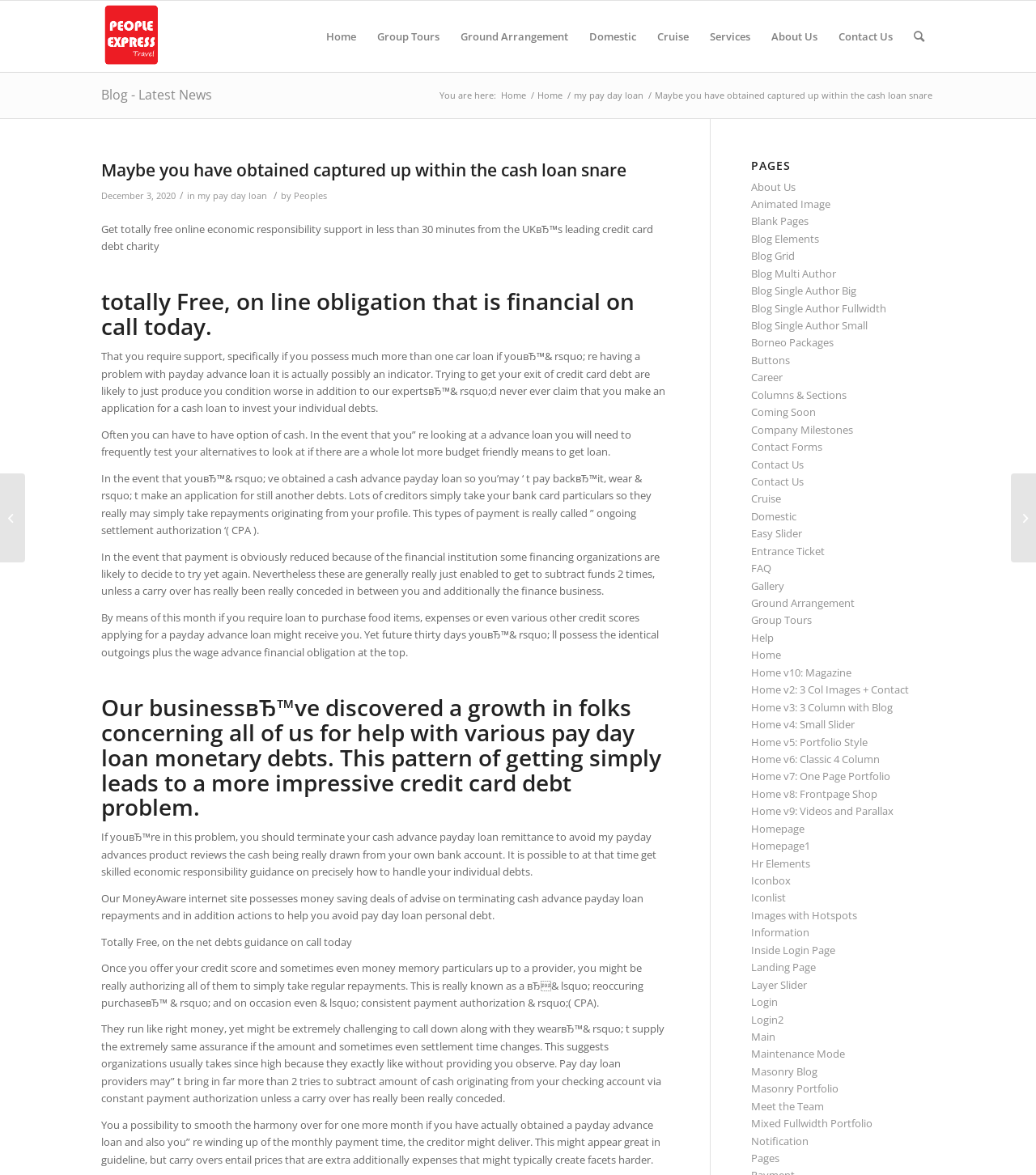What is the alternative to taking a payday loan?
Answer briefly with a single word or phrase based on the image.

Free online debt guidance